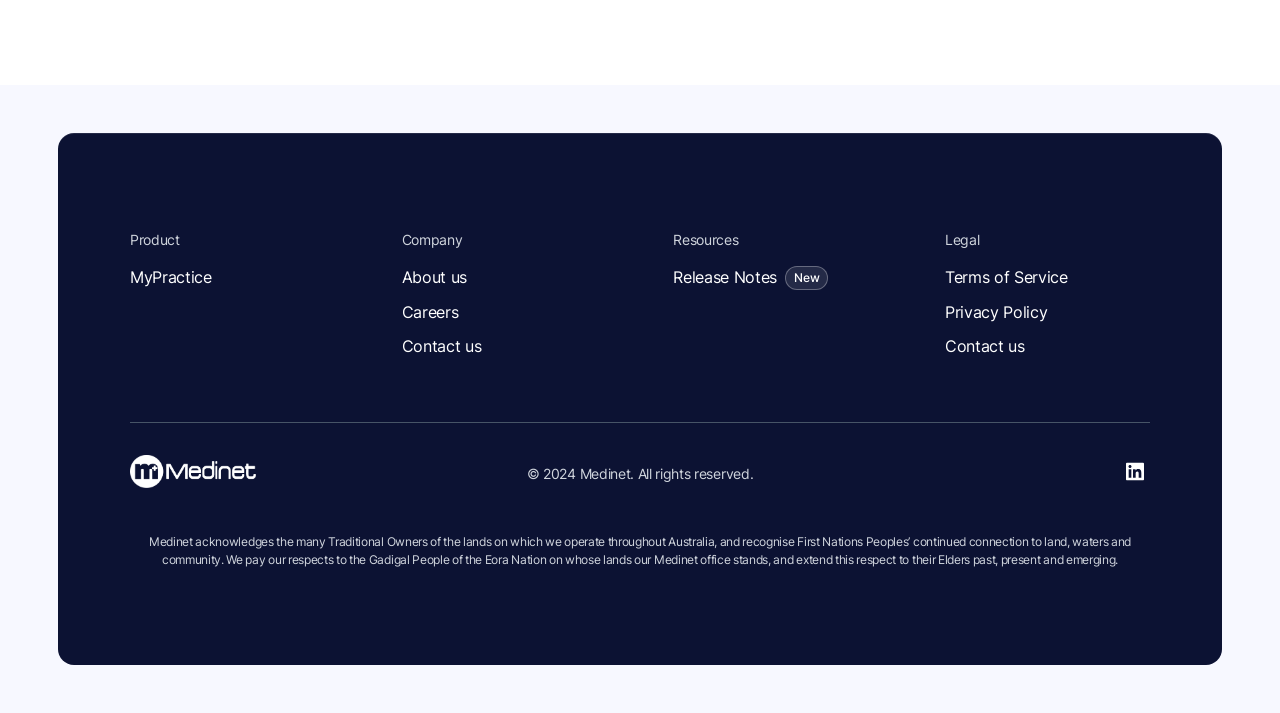Using the provided element description "MyPractice", determine the bounding box coordinates of the UI element.

[0.102, 0.374, 0.165, 0.405]